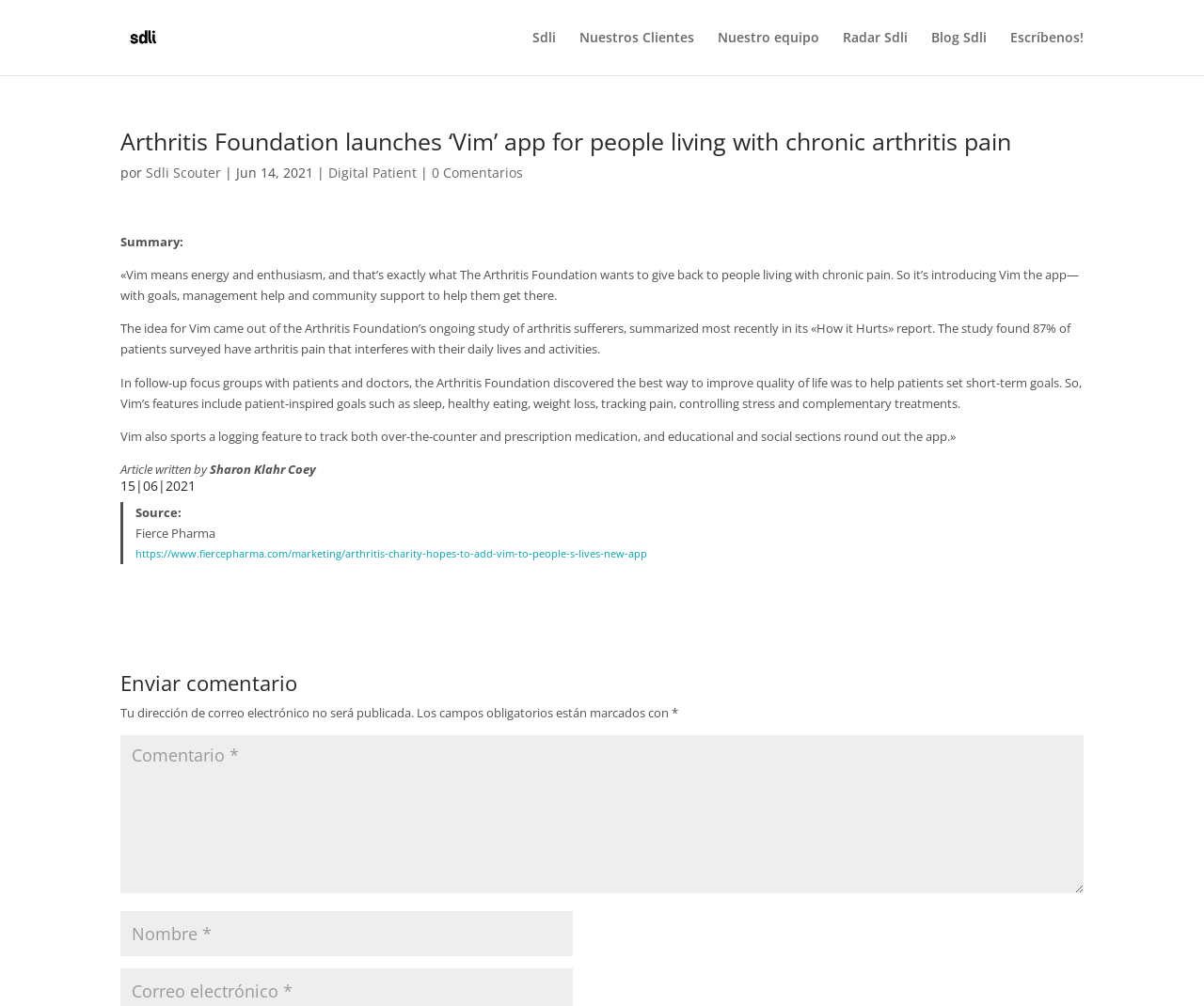Please extract the primary headline from the webpage.

Arthritis Foundation launches ‘Vim’ app for people living with chronic arthritis pain